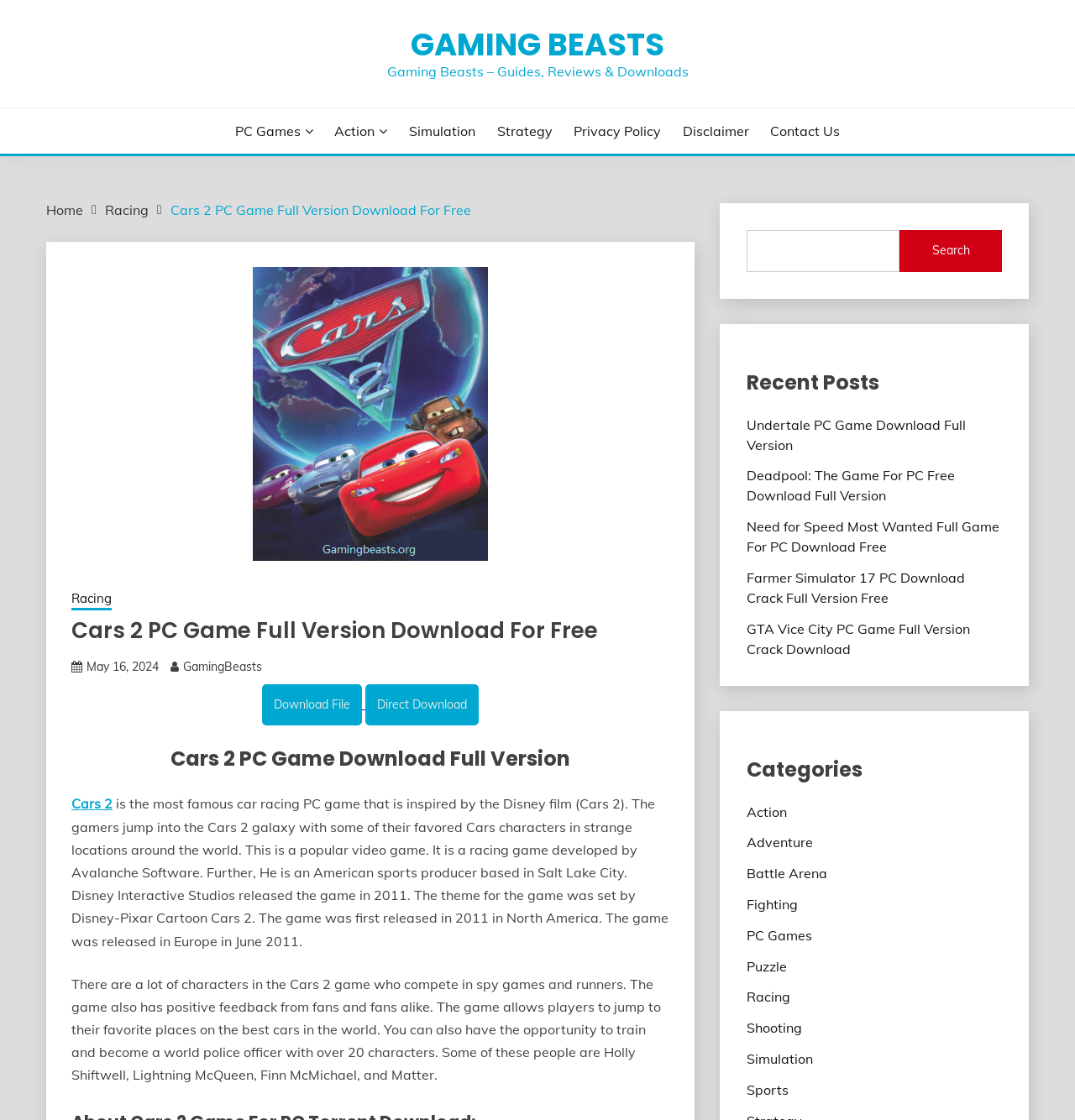Please specify the bounding box coordinates of the clickable section necessary to execute the following command: "Click on the 'Download File' button".

[0.244, 0.611, 0.337, 0.648]